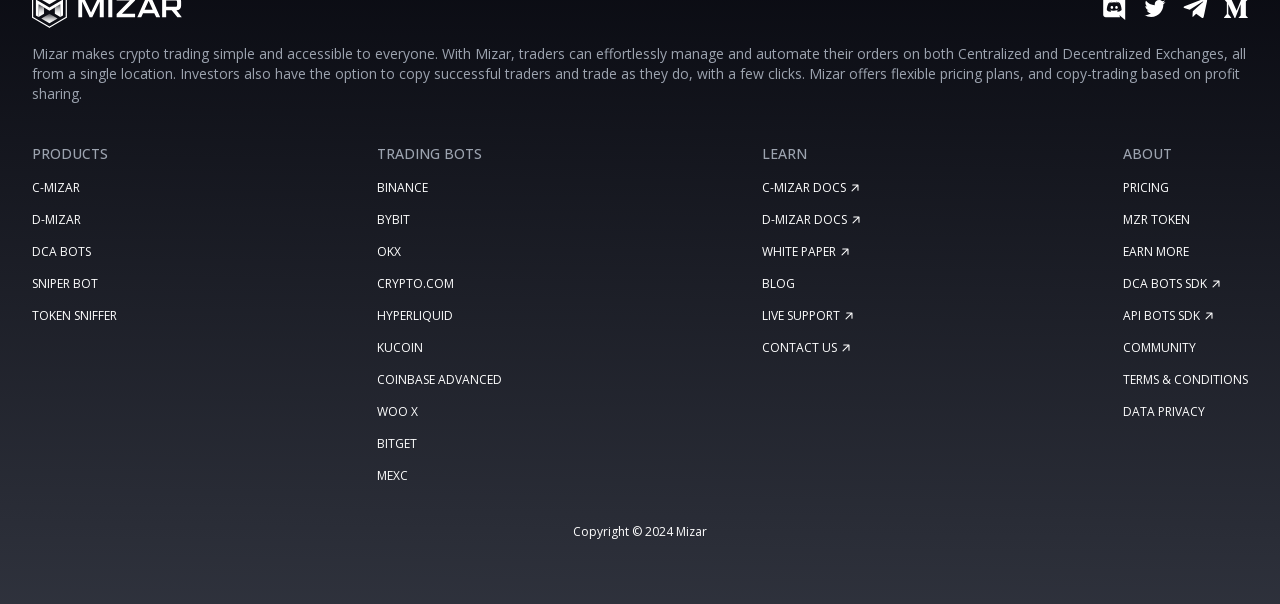Analyze the image and provide a detailed answer to the question: What is the year of copyright for Mizar?

By analyzing the StaticText elements with IDs 43, 44, and 45, we can see that the year of copyright for Mizar is 2024.